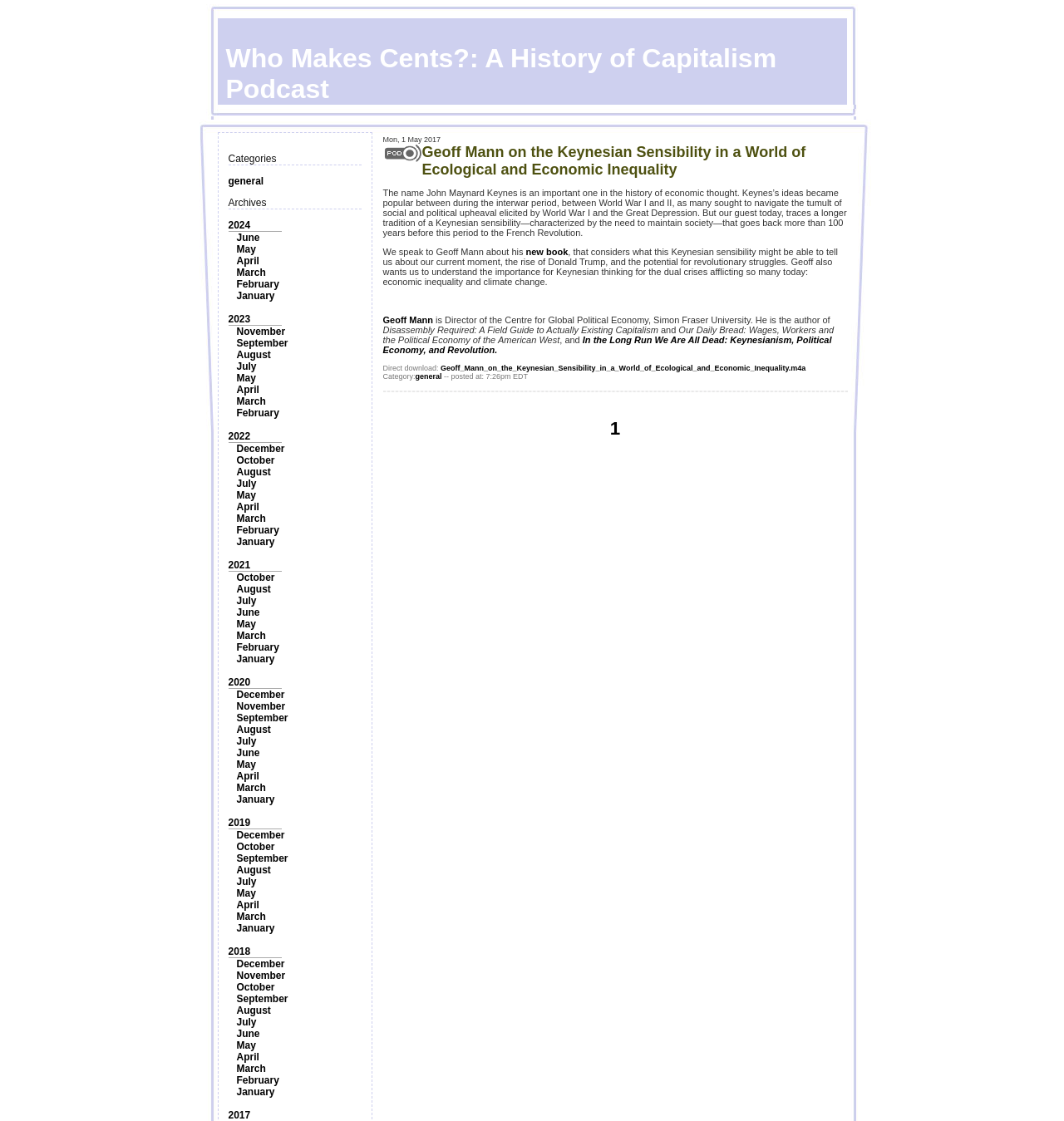Please find the bounding box coordinates of the section that needs to be clicked to achieve this instruction: "Click on the 'general' category".

[0.214, 0.156, 0.248, 0.167]